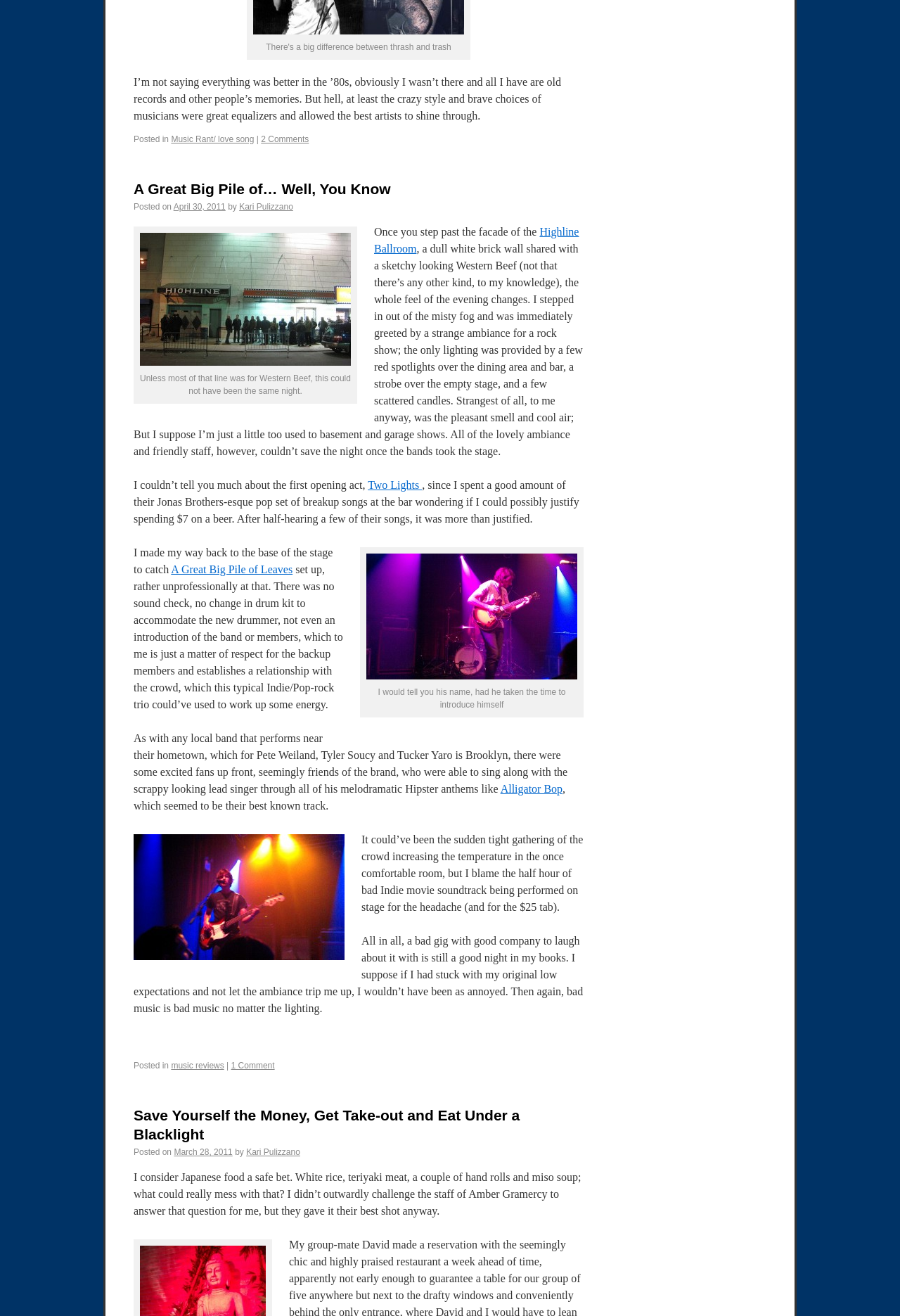Please specify the coordinates of the bounding box for the element that should be clicked to carry out this instruction: "View the image described as 'caption-attachment-3766'". The coordinates must be four float numbers between 0 and 1, formatted as [left, top, right, bottom].

[0.155, 0.177, 0.39, 0.278]